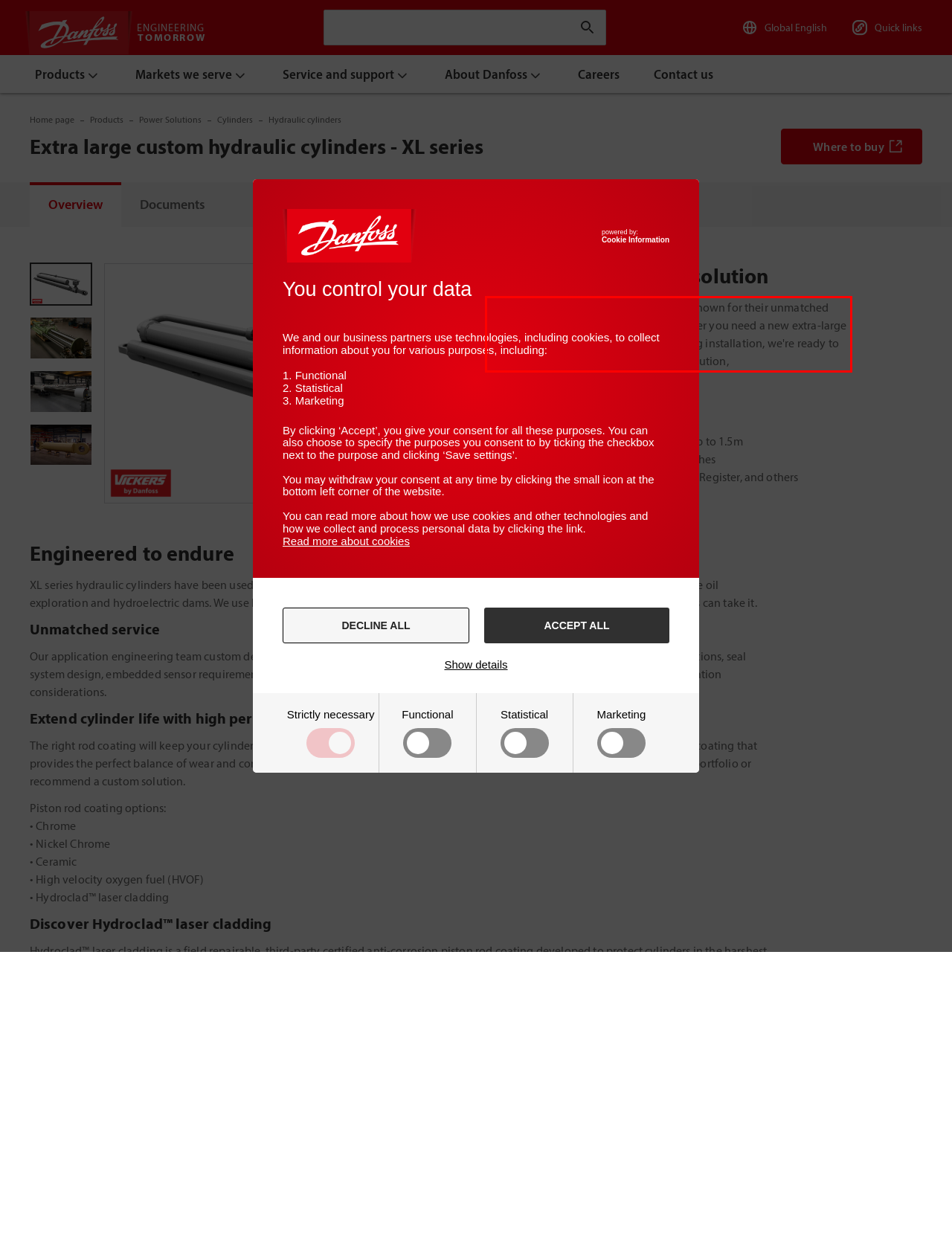By examining the provided screenshot of a webpage, recognize the text within the red bounding box and generate its text content.

Vickers by Danfoss custom cylinders are known for their unmatched quality and long-lasting reliability. Whether you need a new extra-large hydraulic cylinder or service for an existing installation, we're ready to work with you to design a long-lasting solution,